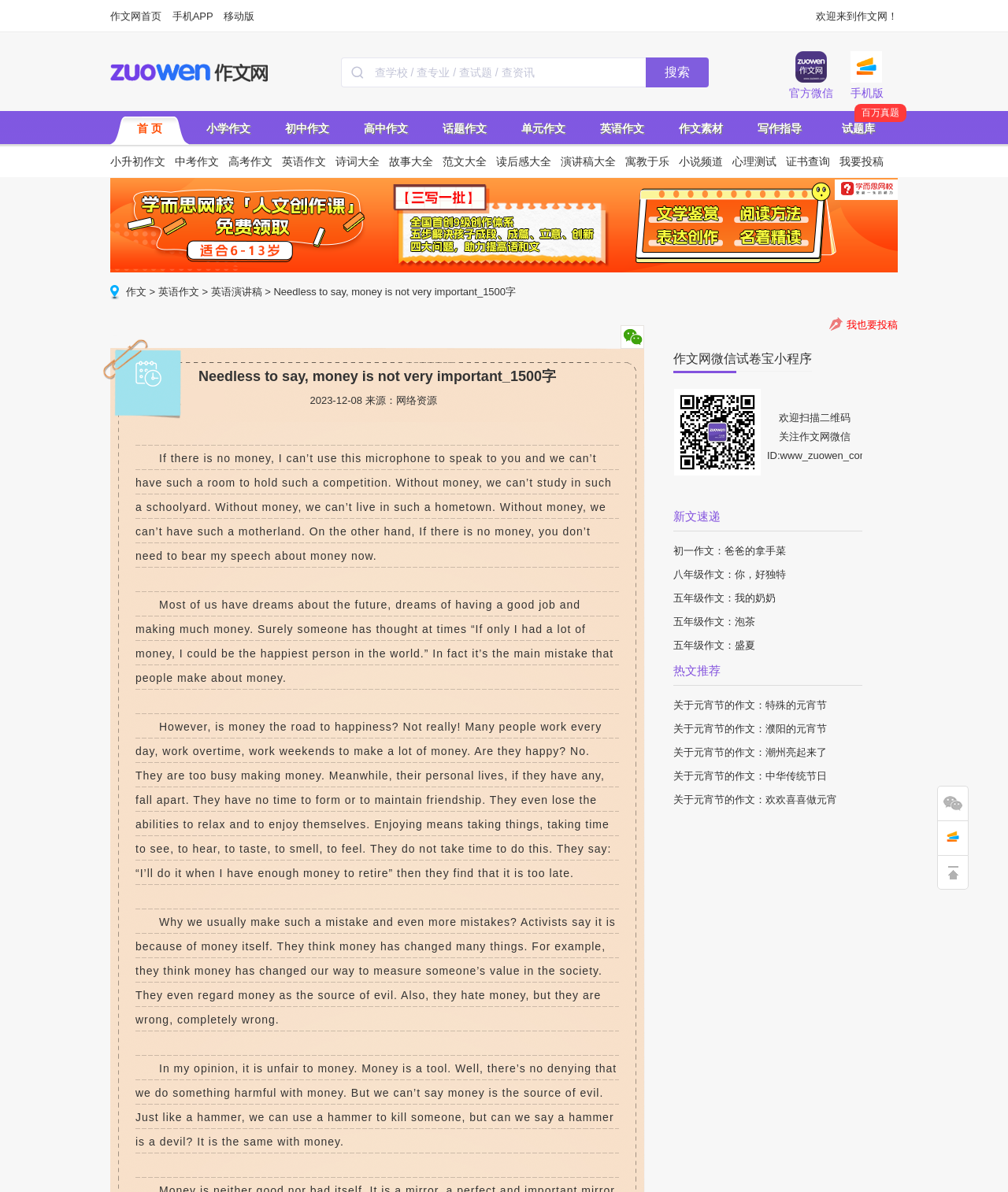Determine the primary headline of the webpage.

Needless to say, money is not very important_1500字